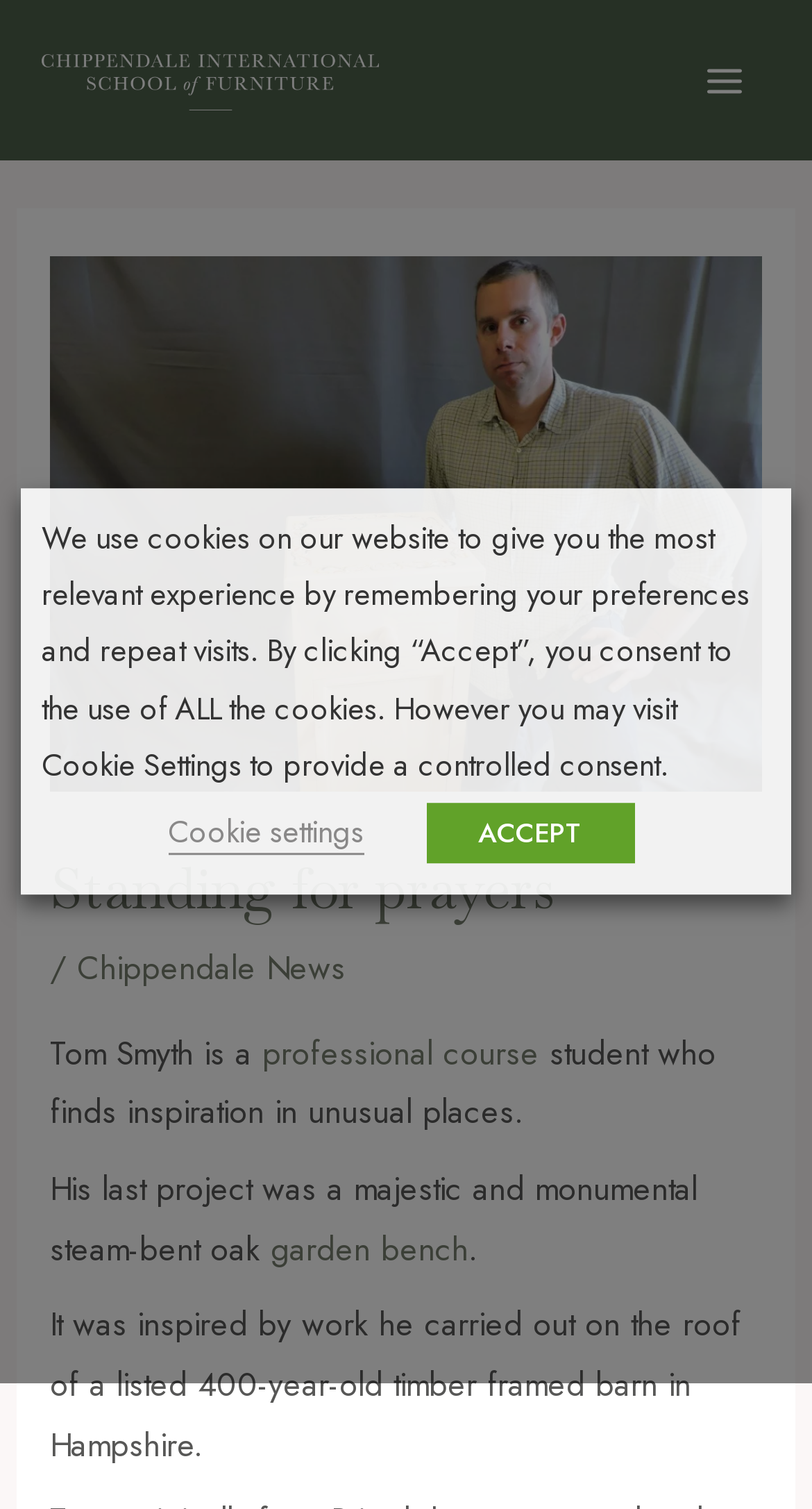Please determine the bounding box coordinates for the element with the description: "ACCEPT".

[0.524, 0.532, 0.781, 0.572]